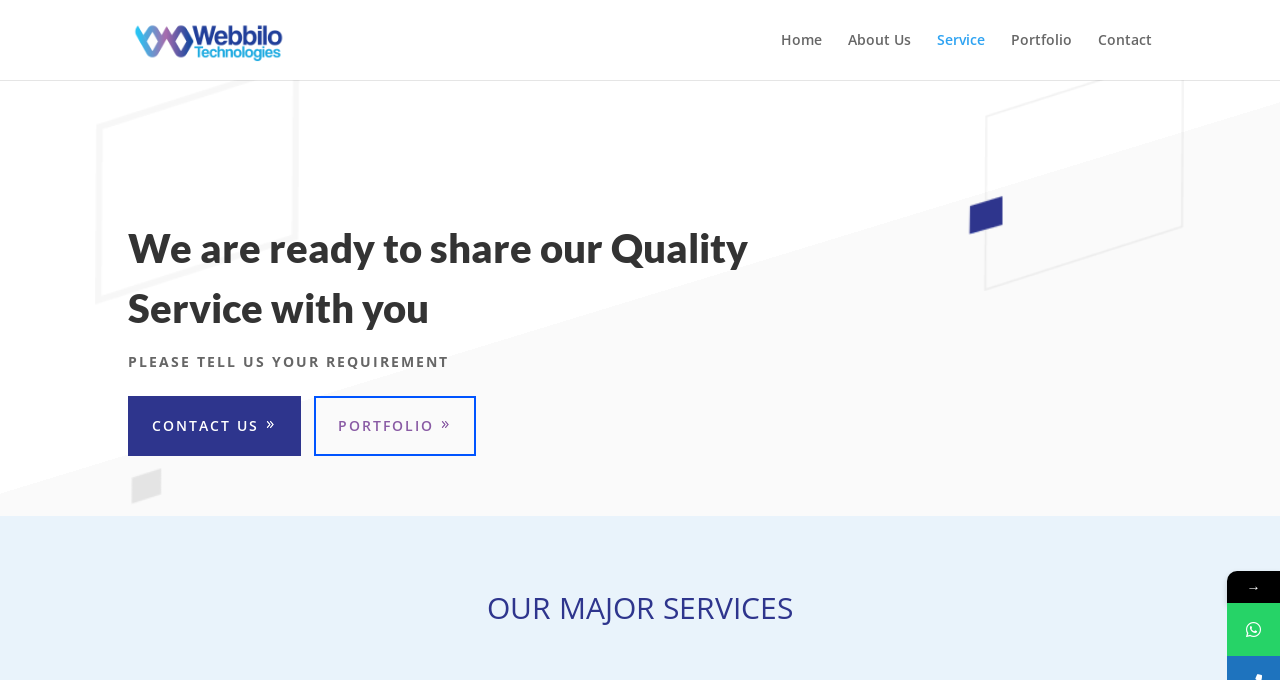Provide the bounding box coordinates for the area that should be clicked to complete the instruction: "Go to homepage".

None